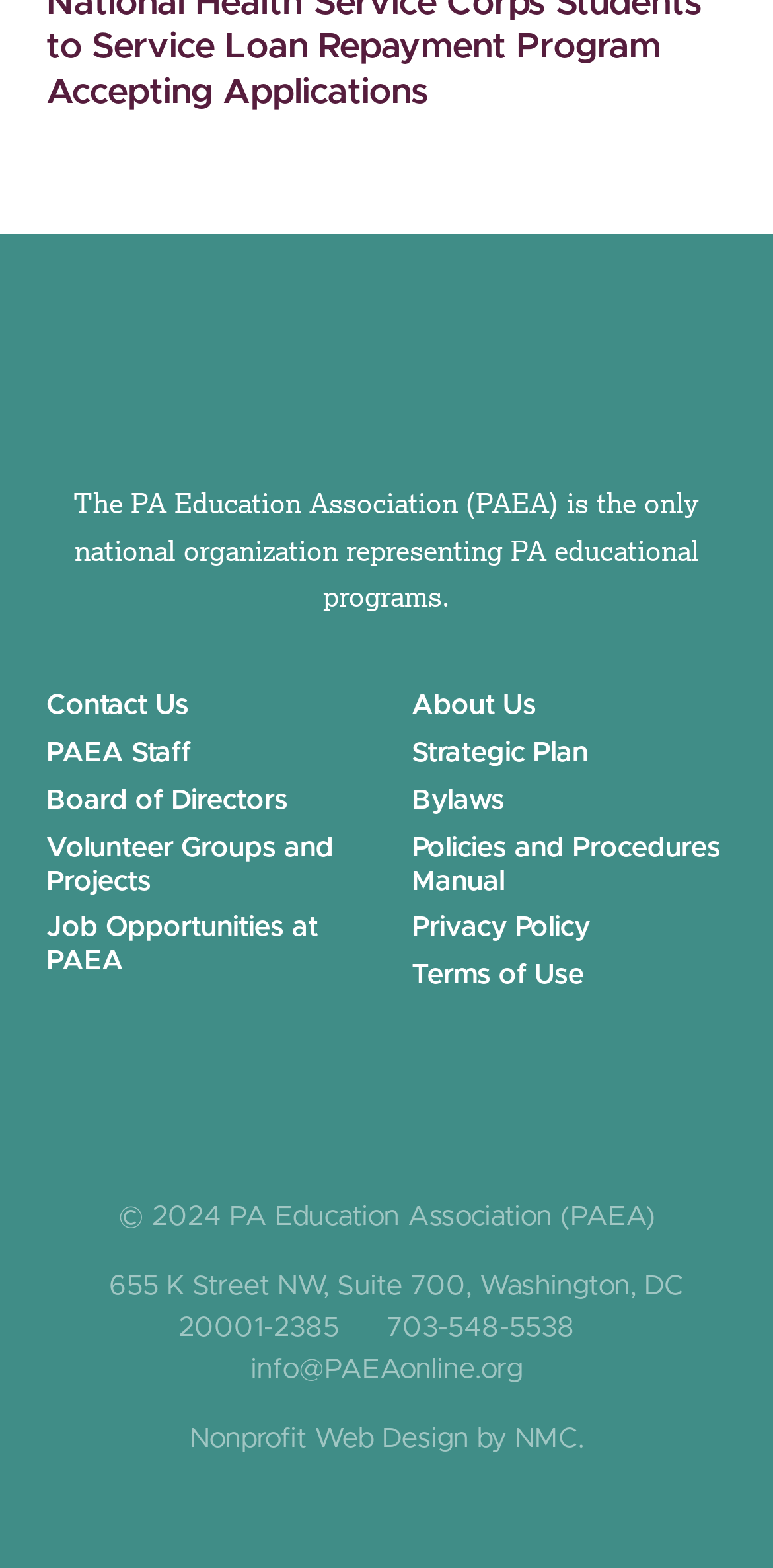How many social media links are there?
Refer to the image and give a detailed answer to the query.

There are five social media links on the webpage, which are Facebook, Twitter, LinkedIn, YouTube, and Instagram. These links are represented by image elements with corresponding text descriptions.